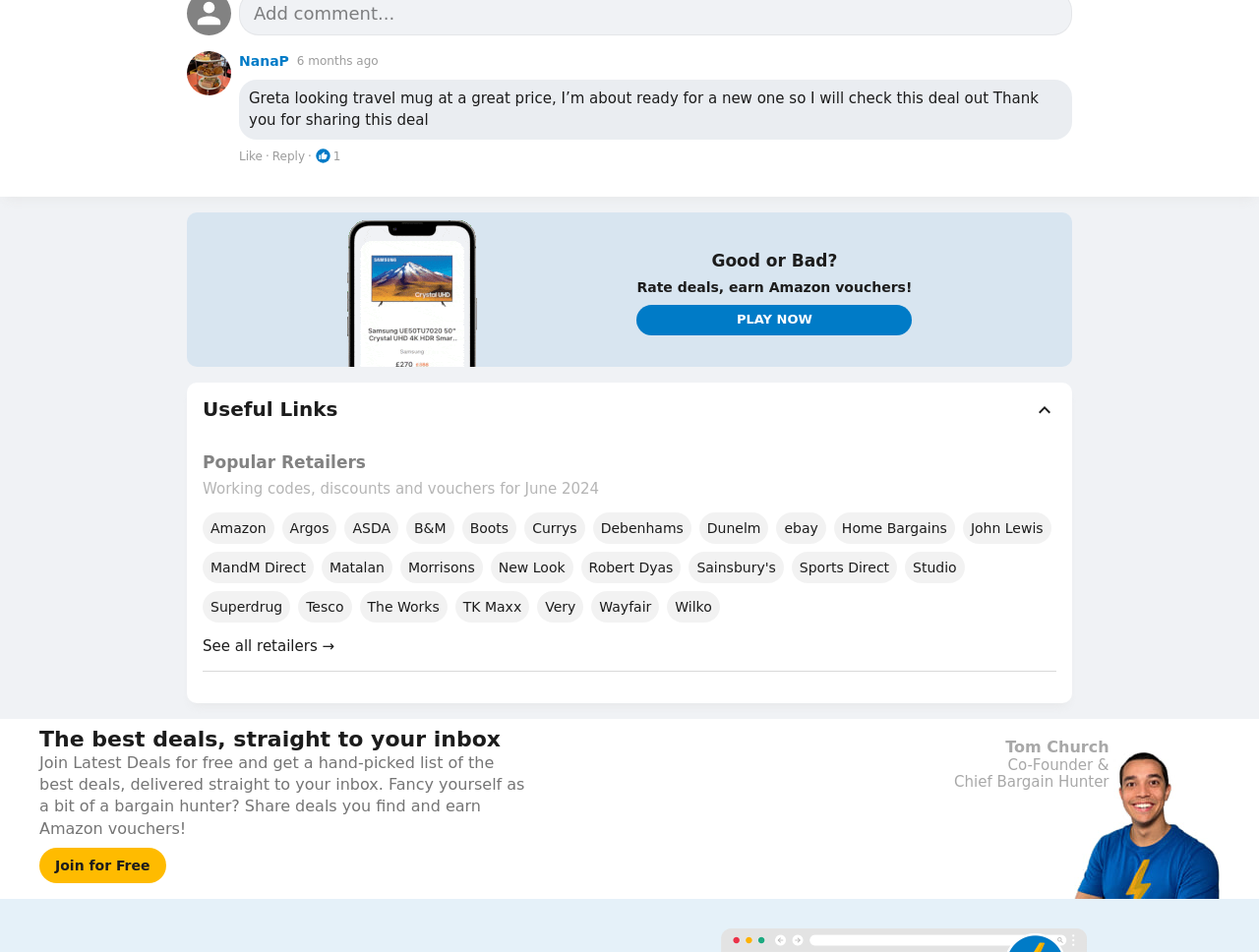Provide a brief response using a word or short phrase to this question:
What is the purpose of the 'Rate Posts' link?

To rate deals and earn Amazon vouchers